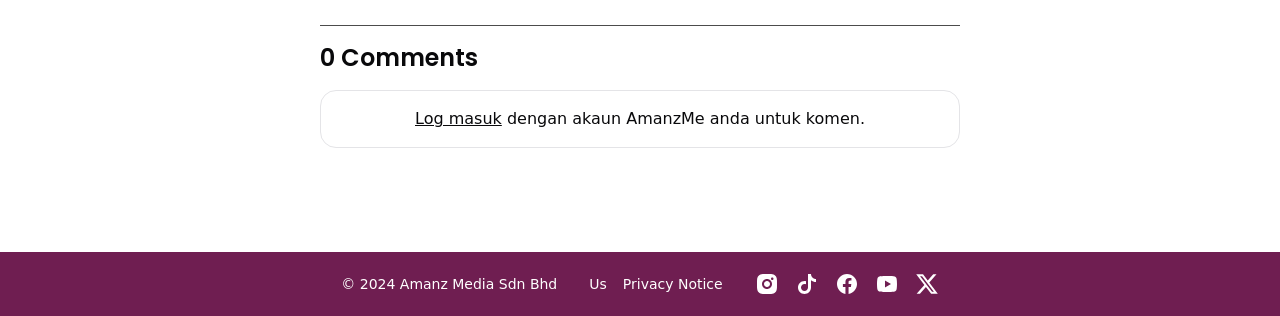What is the purpose of the 'Us' link?
Kindly give a detailed and elaborate answer to the question.

The 'Us' link is located at the bottom of the webpage, near the copyright information, which suggests that it is used to access information about the company, such as its mission, vision, or about page.